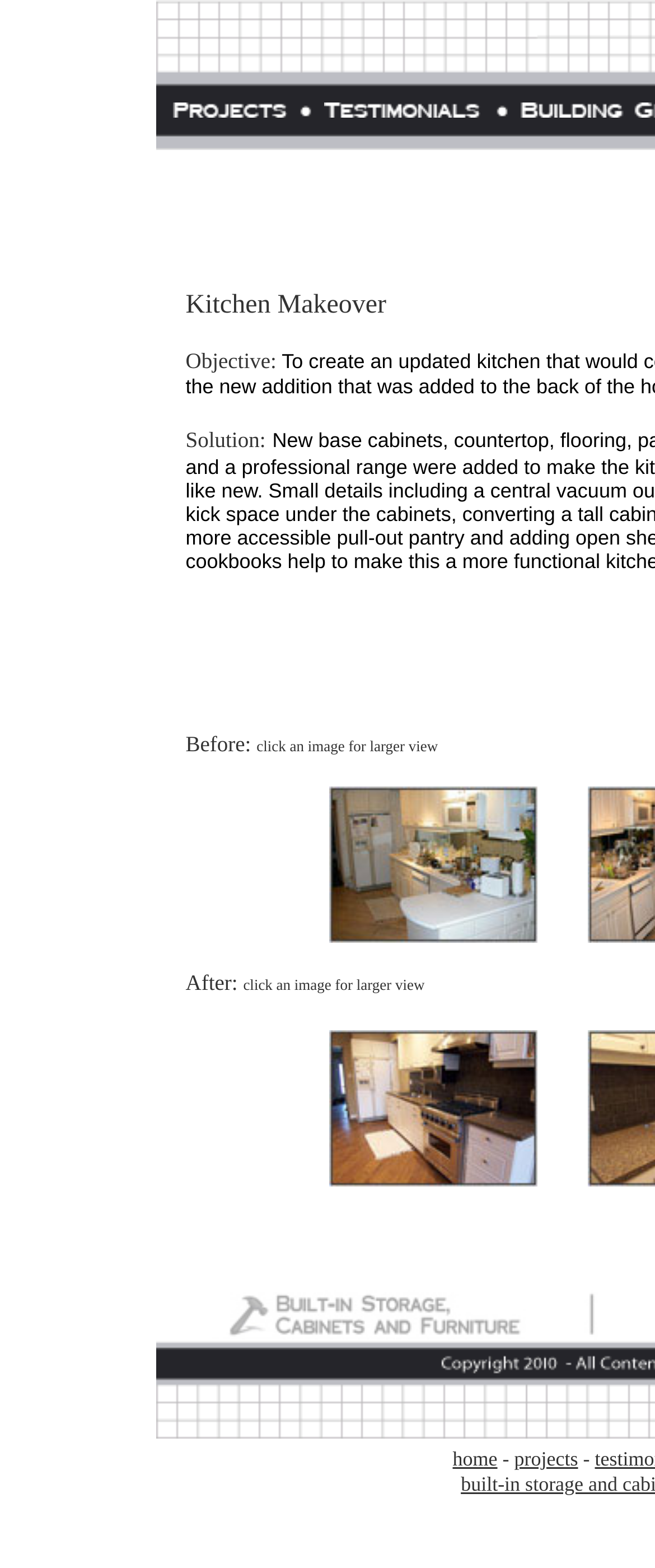Could you please study the image and provide a detailed answer to the question:
What is the main service offered by Bates Renos?

Based on the webpage, Bates Renos seems to be a company that offers renovation services, including additions and other home improvements, as indicated by the links to 'Projects' and 'Cabinetmaking and built in storage'.